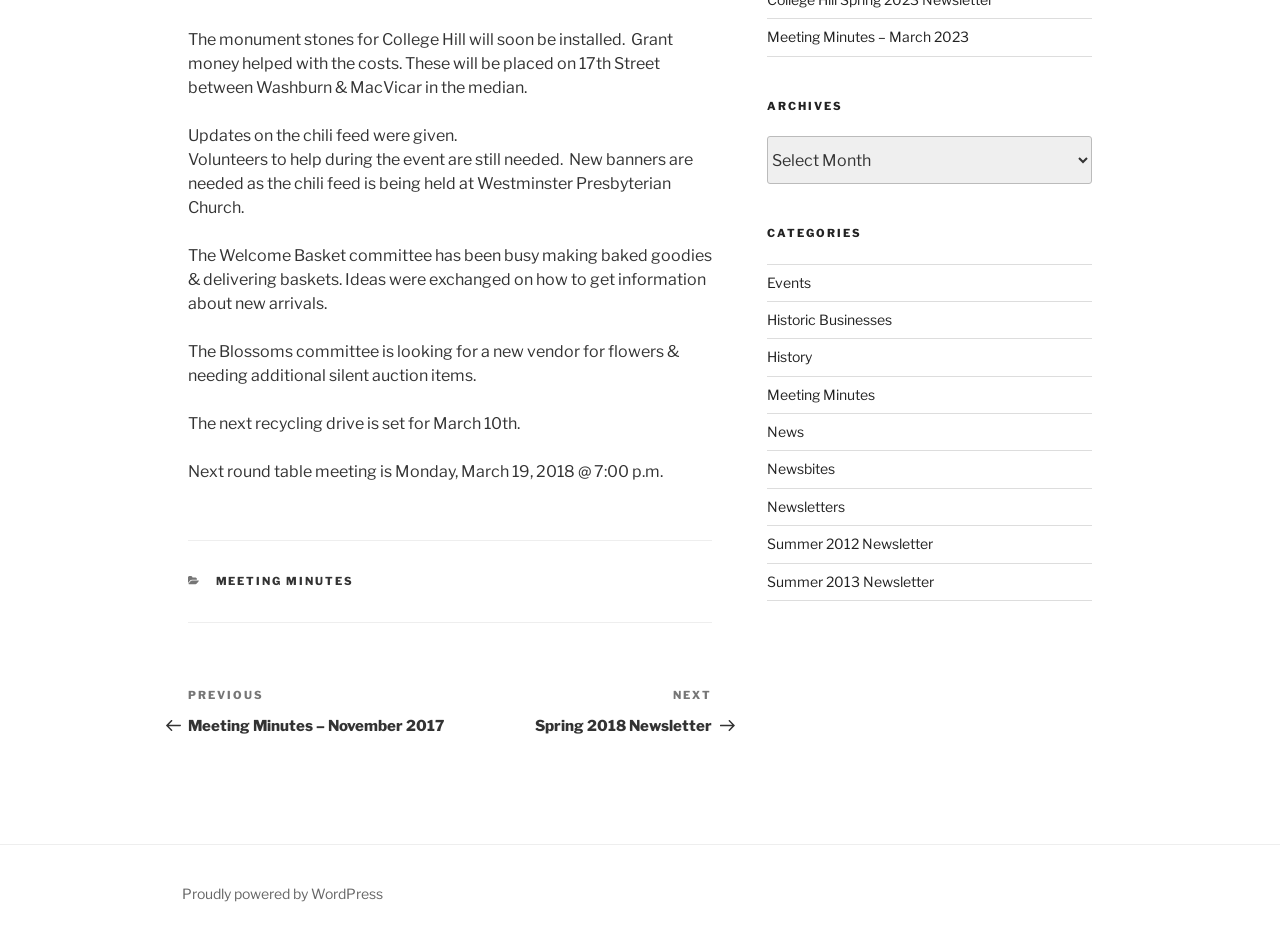Extract the bounding box coordinates for the UI element described as: "Summer 2012 Newsletter".

[0.599, 0.569, 0.729, 0.587]